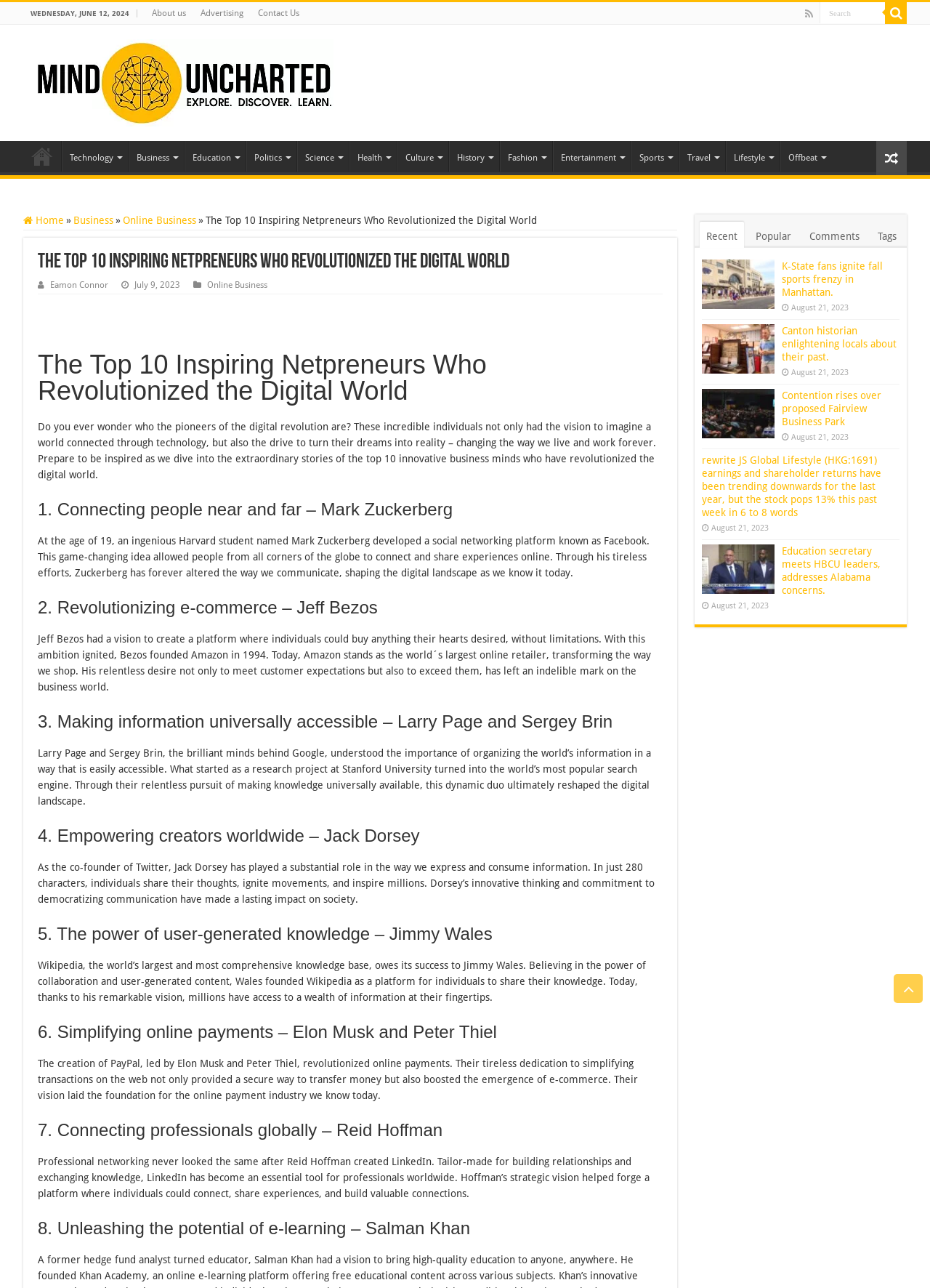How many categories are listed in the top navigation bar?
Based on the image content, provide your answer in one word or a short phrase.

12